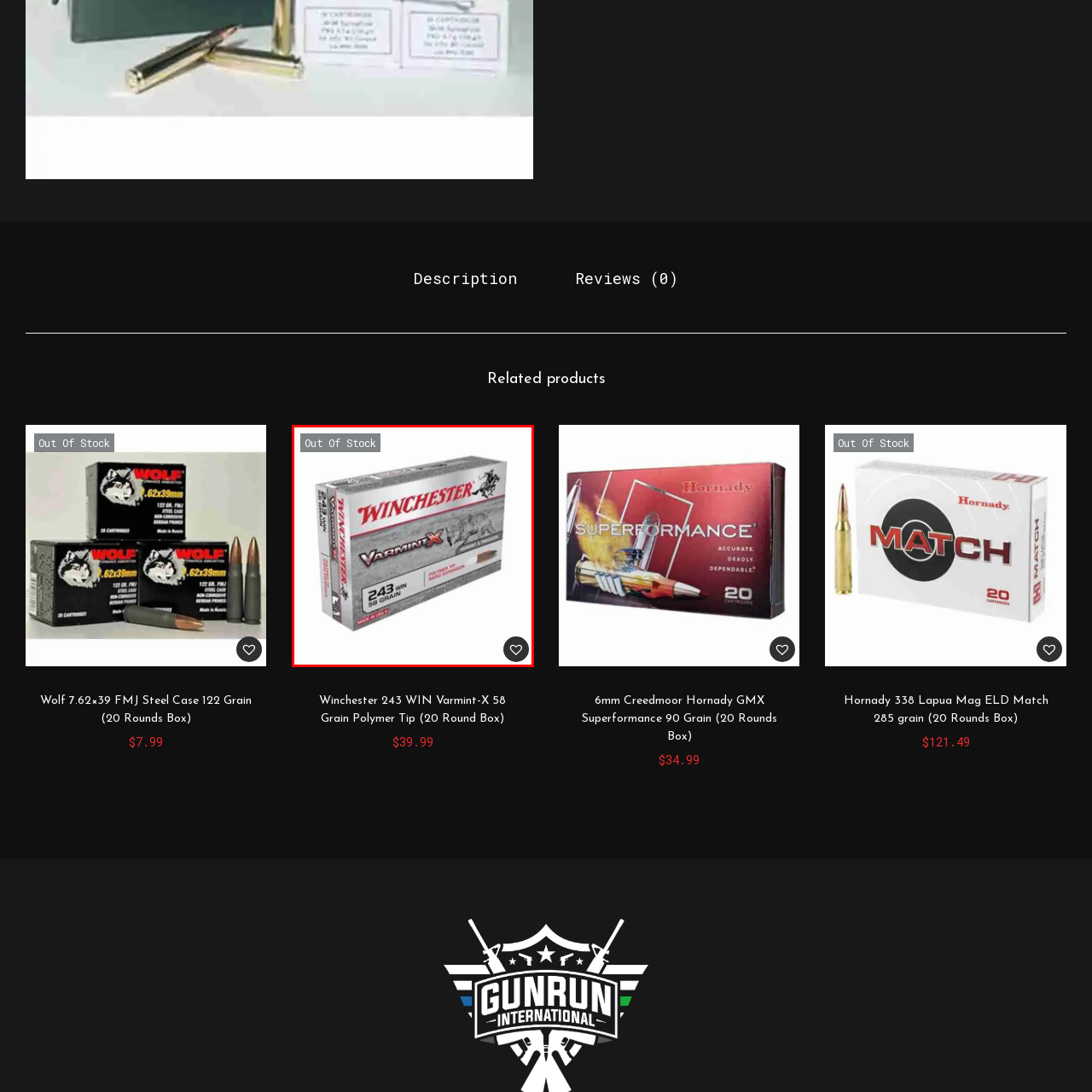Look closely at the image within the red bounding box, What is the purpose of the coyote image? Respond with a single word or short phrase.

Varmint hunting